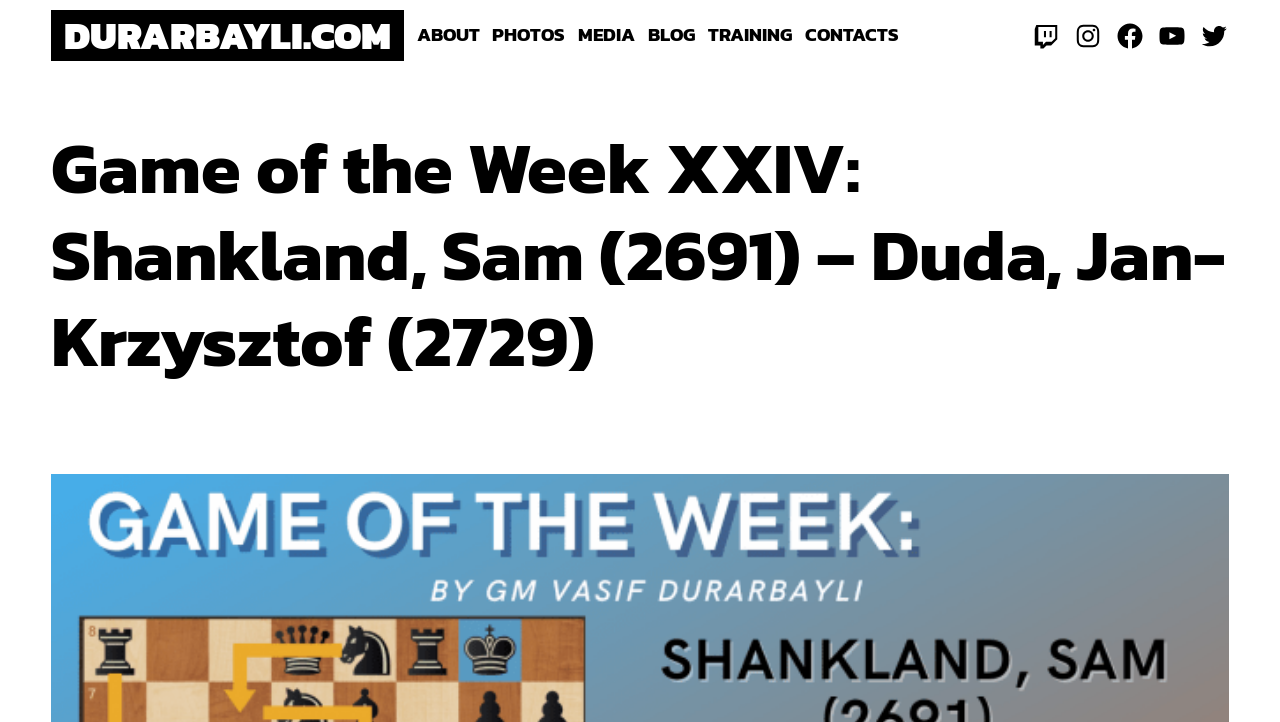Please provide a one-word or phrase answer to the question: 
How many social media links are there?

5